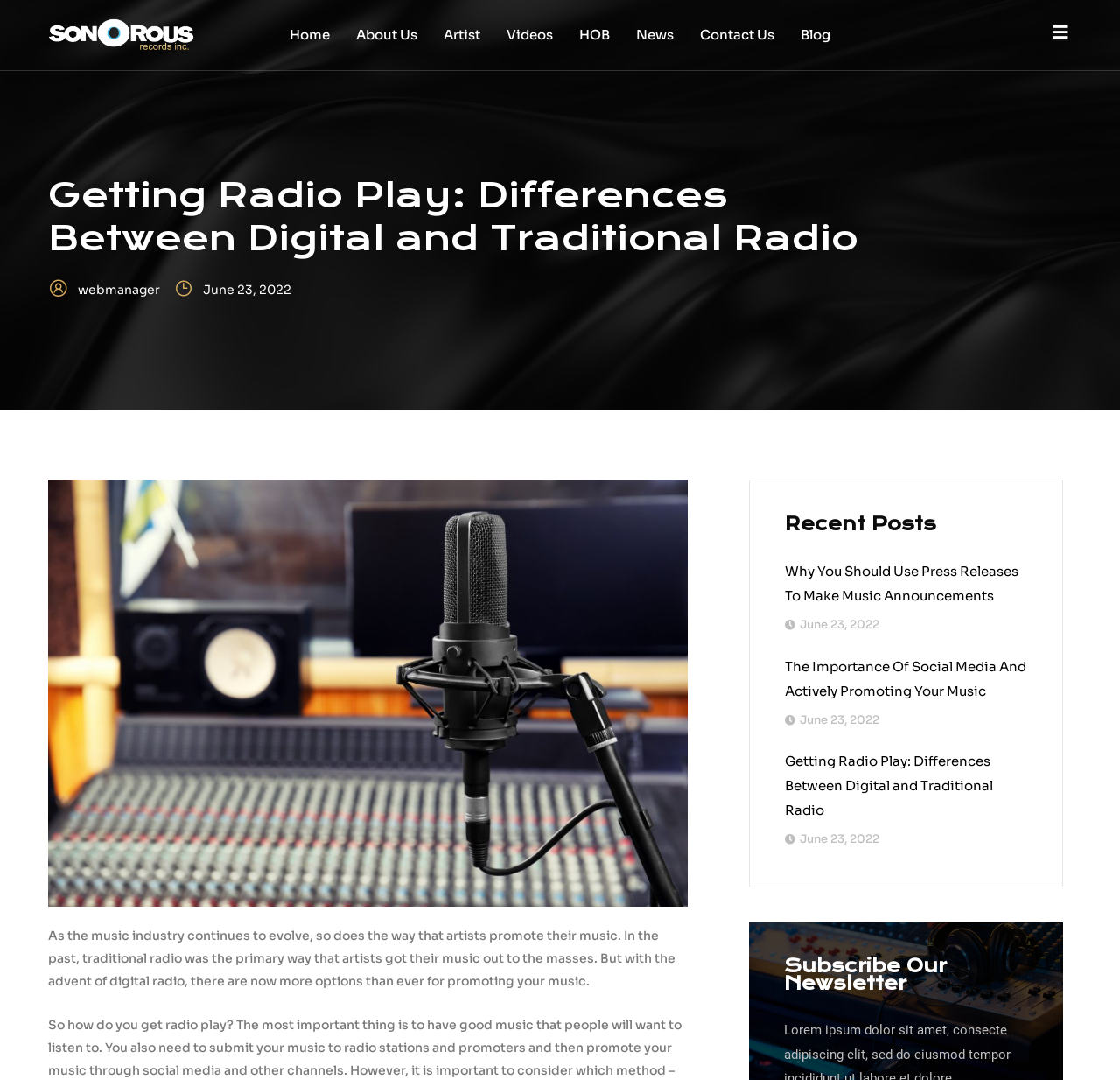What is the name of the website?
Based on the visual content, answer with a single word or a brief phrase.

Sonorous Records Inc.